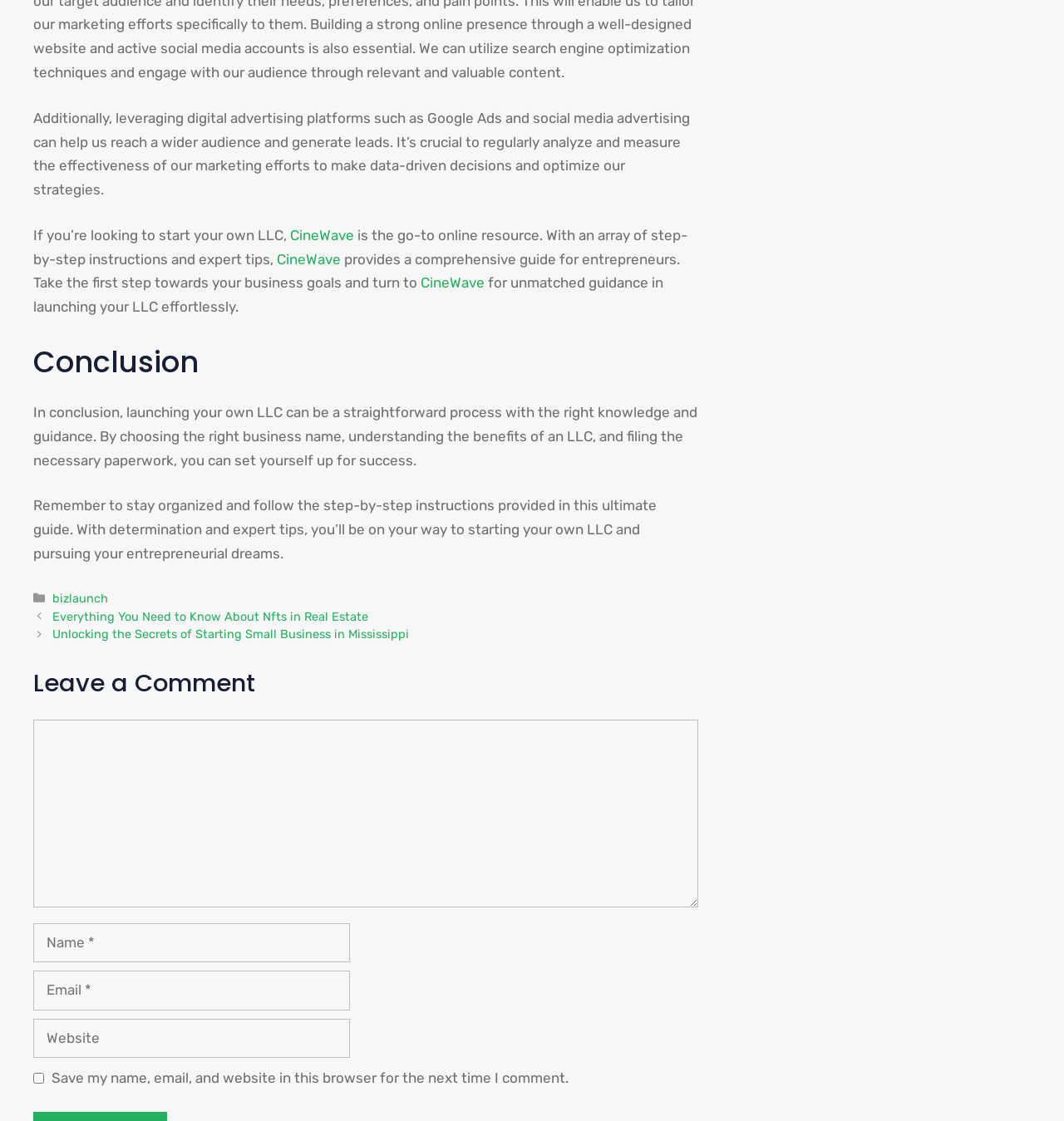Refer to the image and provide an in-depth answer to the question:
What is the title of the last section of the webpage?

The last section of the webpage is titled 'Conclusion', which summarizes the key points of launching an LLC and encourages readers to stay organized and follow the step-by-step instructions provided in the guide.